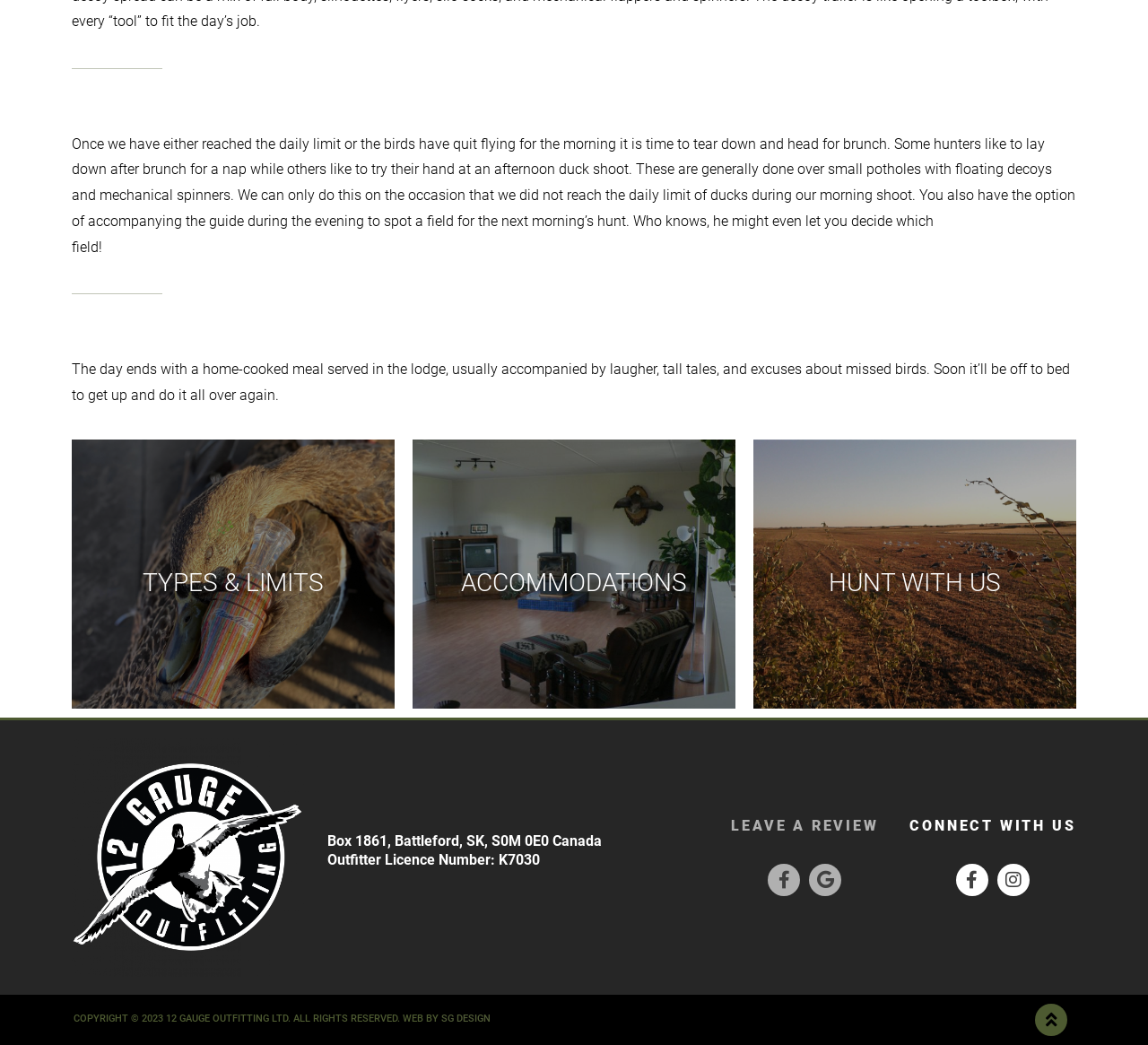Find the bounding box coordinates of the element I should click to carry out the following instruction: "Hunt with us".

[0.745, 0.547, 0.848, 0.589]